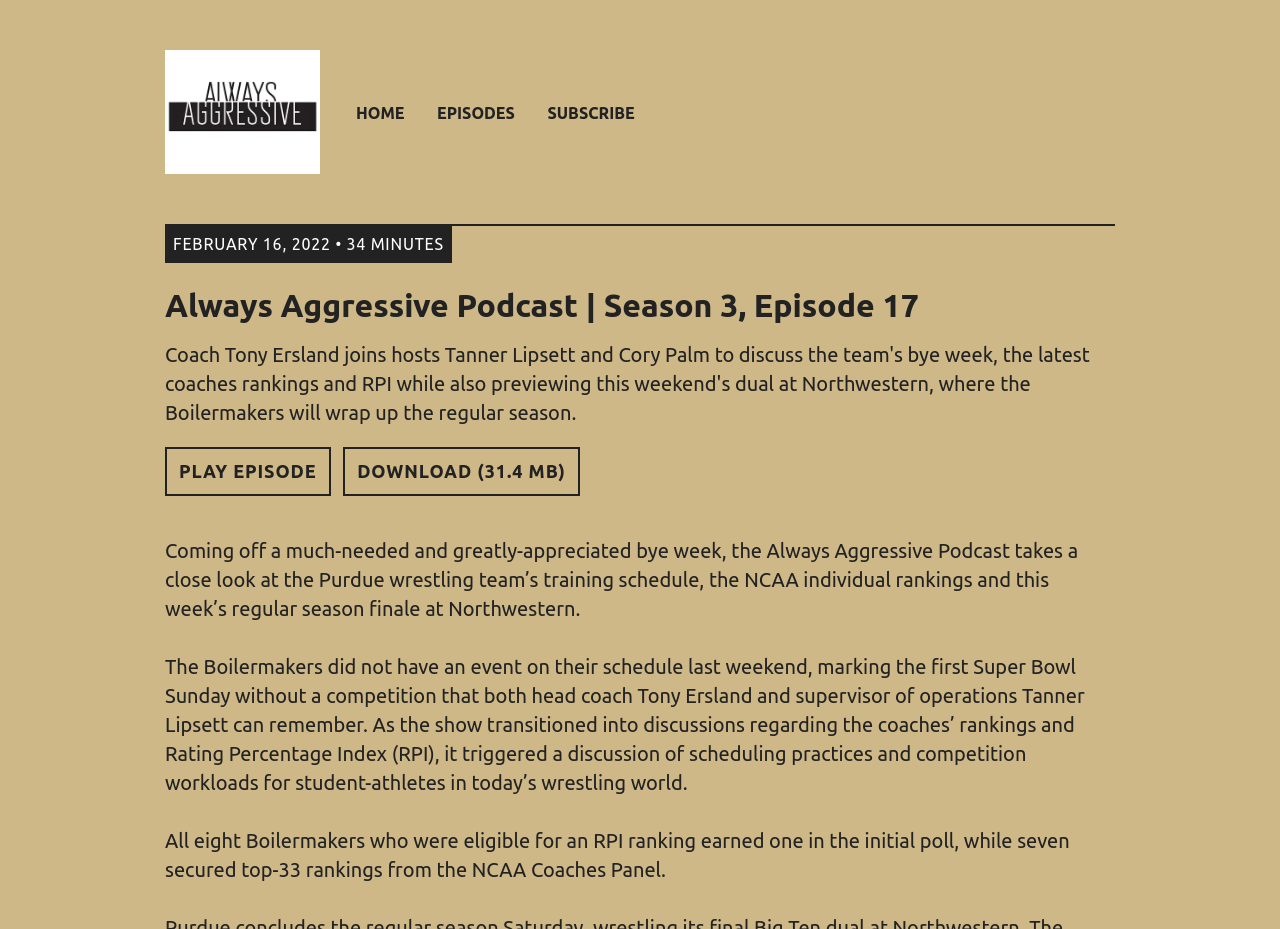What is the opponent of the Purdue wrestling team in the upcoming dual?
Using the image, give a concise answer in the form of a single word or short phrase.

Northwestern